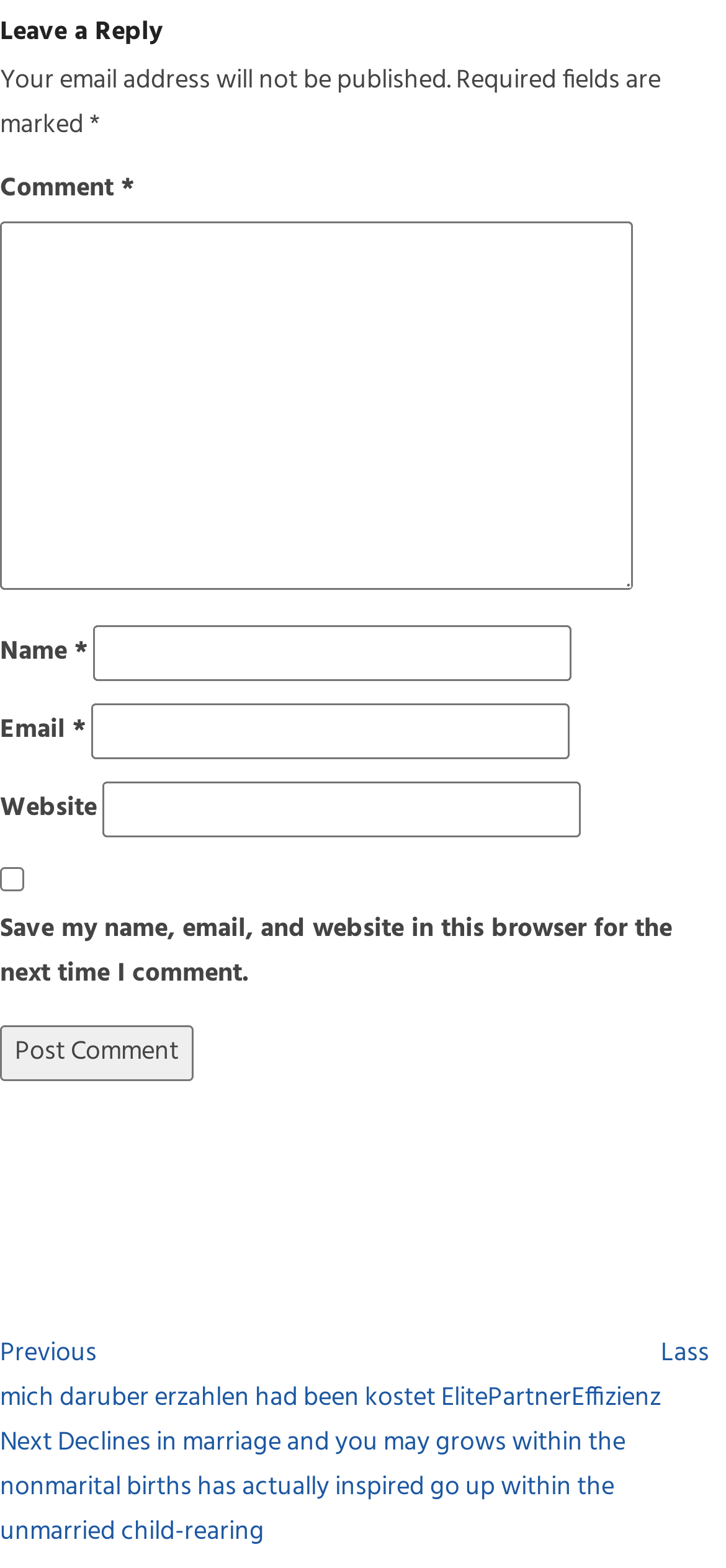Identify the bounding box for the described UI element. Provide the coordinates in (top-left x, top-left y, bottom-right x, bottom-right y) format with values ranging from 0 to 1: parent_node: Website name="url"

[0.141, 0.498, 0.8, 0.534]